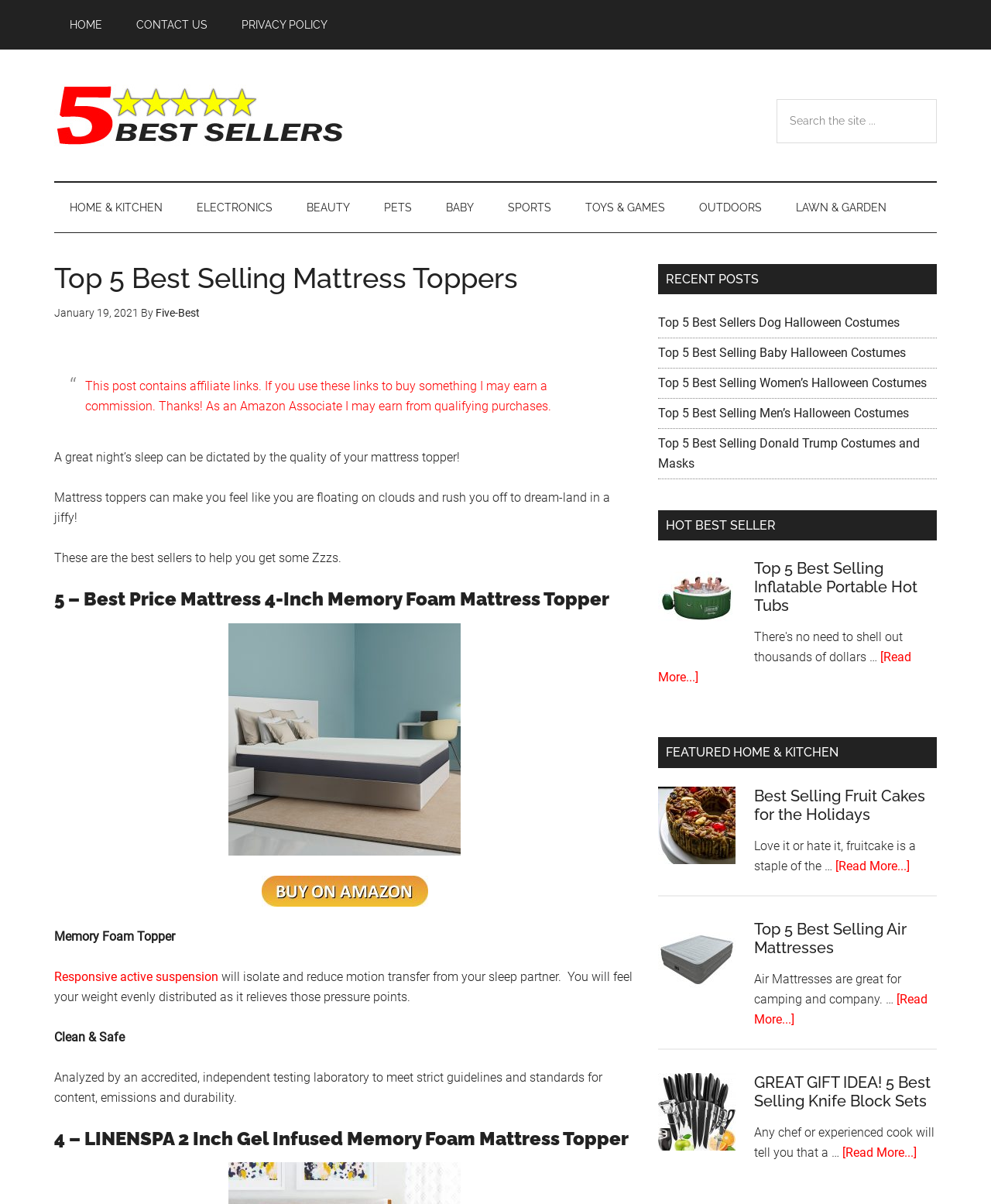Provide a one-word or short-phrase response to the question:
What is the theme of the recent posts listed in the primary sidebar?

Halloween costumes